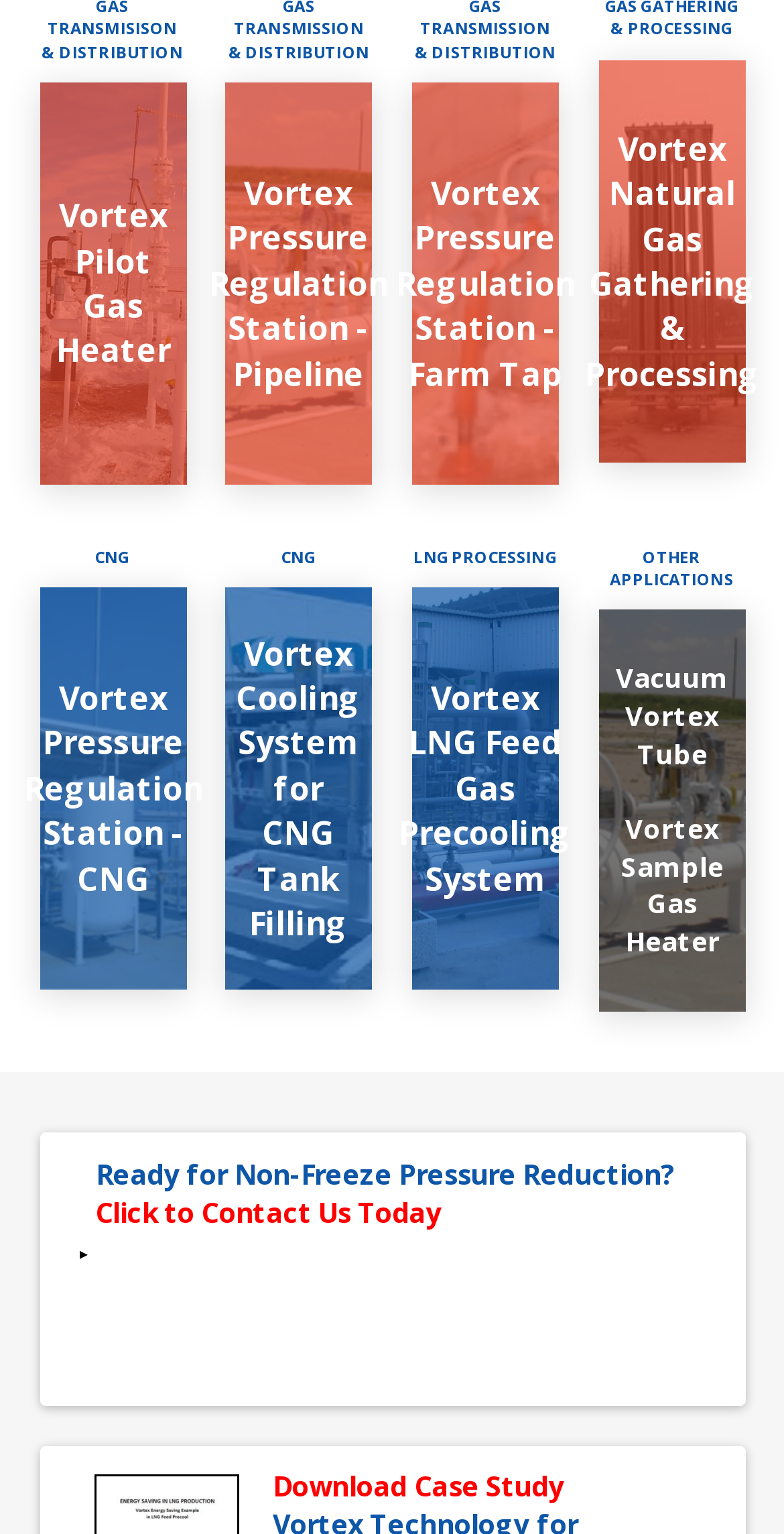Can you look at the image and give a comprehensive answer to the question:
What is the main product of Vortex Pilot Gas Heater?

Based on the heading 'Vortex Pilot Gas Heater' and its description 'Reliable and thermally-efficient alternative to catalytic/electrical pilot gas heaters.', it can be inferred that the main product is Vortex Pilot Gas Heater.